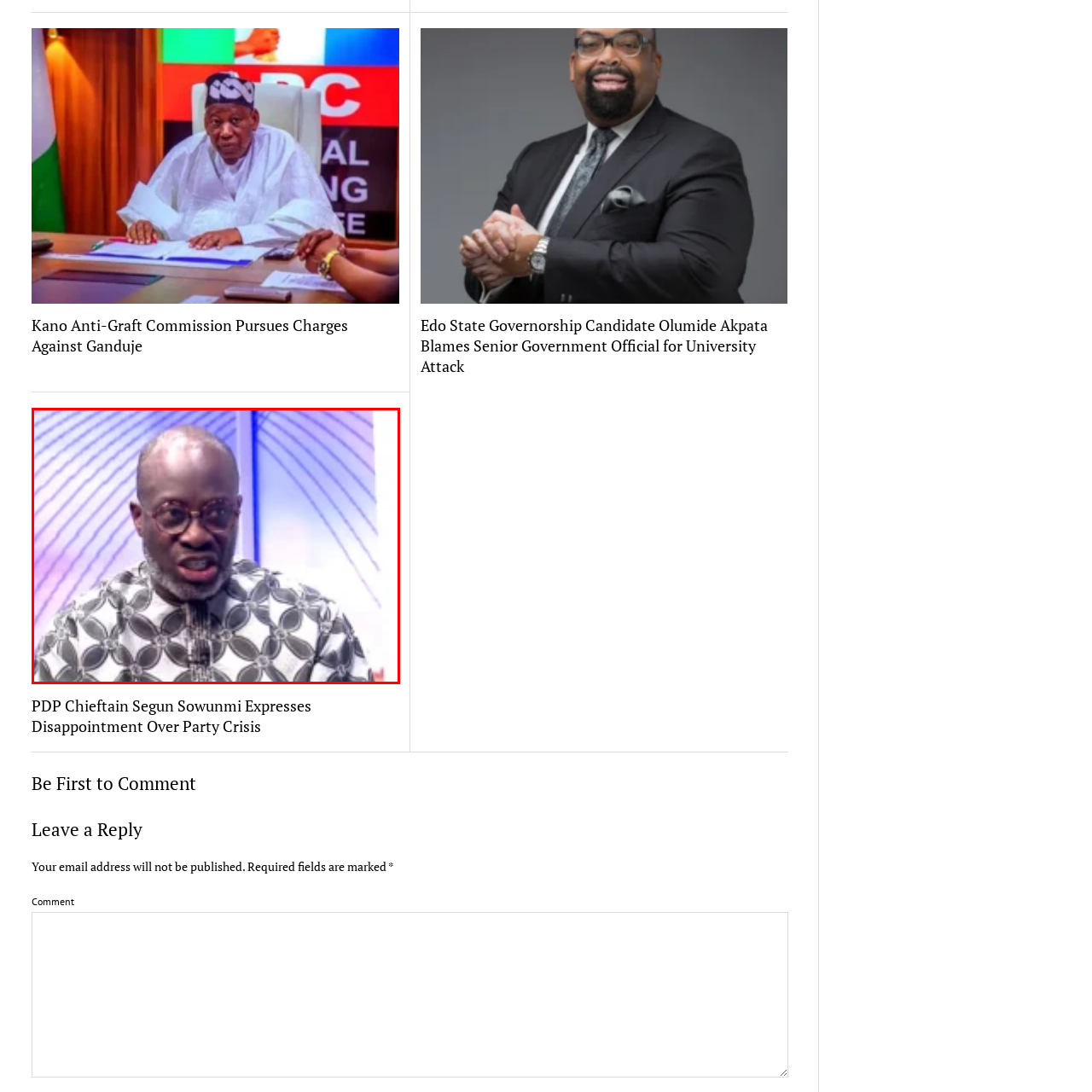What is the dominant color scheme in the background?
Pay attention to the image outlined by the red bounding box and provide a thorough explanation in your answer, using clues from the image.

The caption specifically mentions that the background is softly illuminated with shades of purple and blue, which creates a dynamic contrast to the man's animated expression.